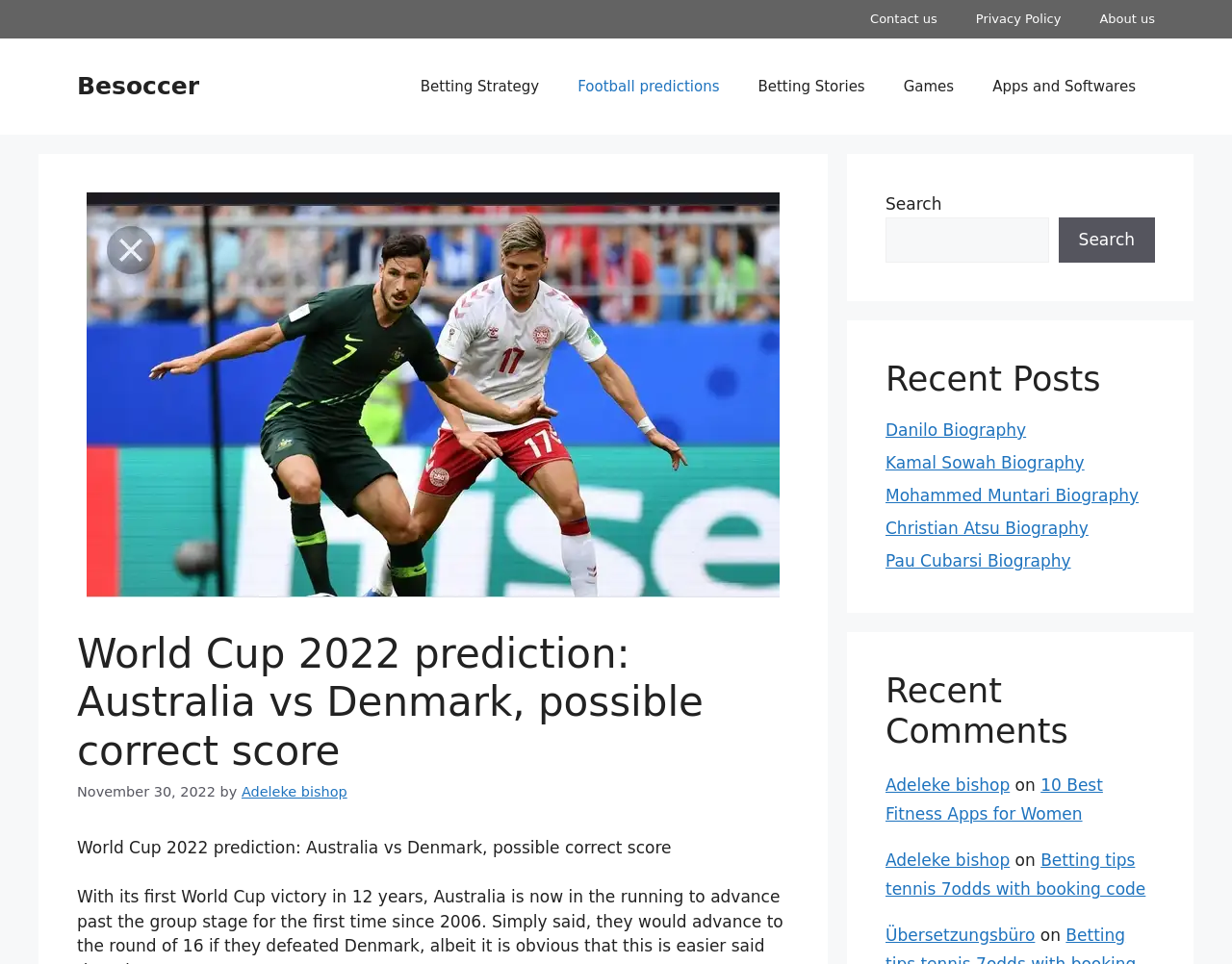Determine the bounding box coordinates of the element that should be clicked to execute the following command: "Search for something".

[0.719, 0.225, 0.851, 0.272]